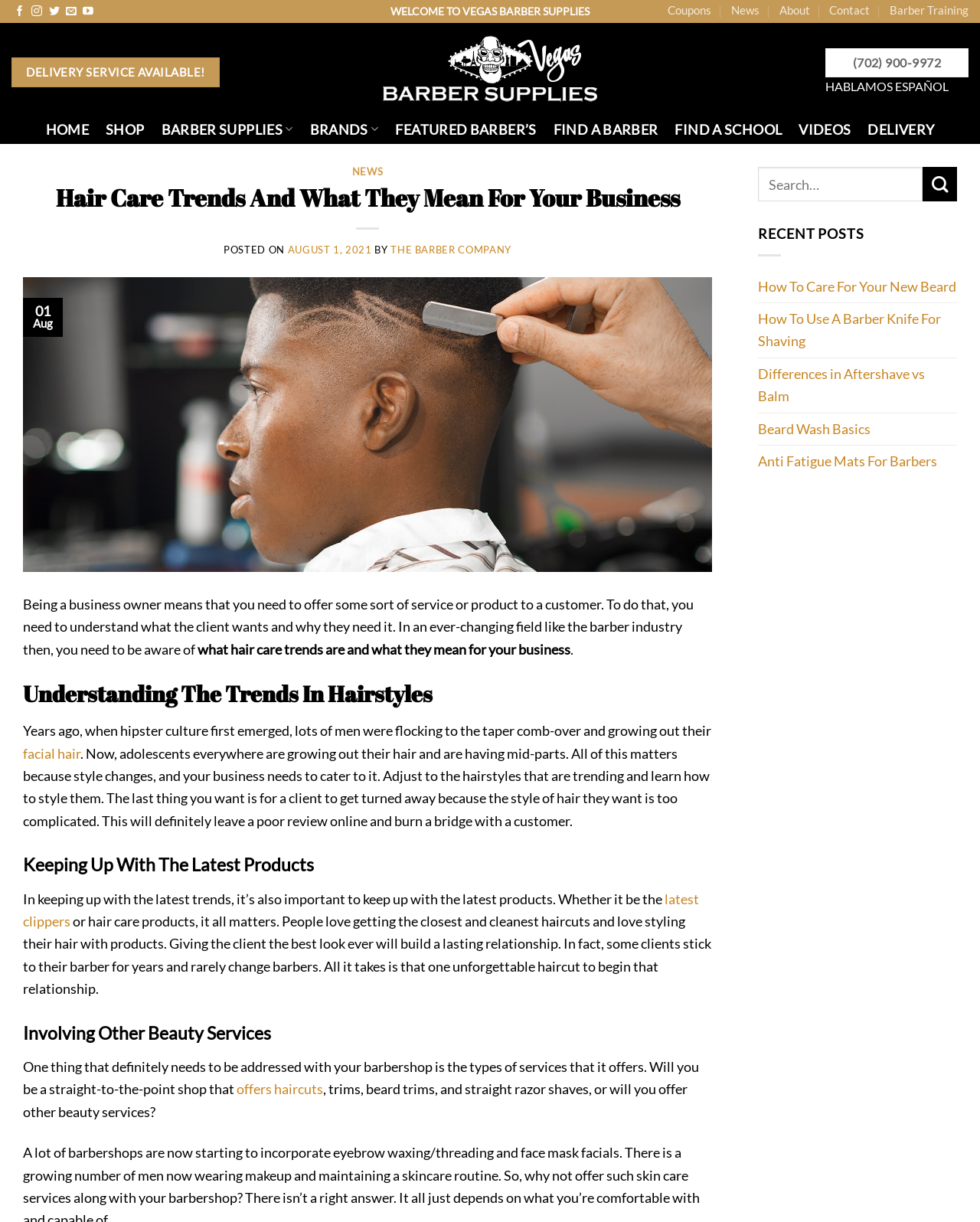Please give a one-word or short phrase response to the following question: 
What is the phone number of the barber company?

(702) 900-9972